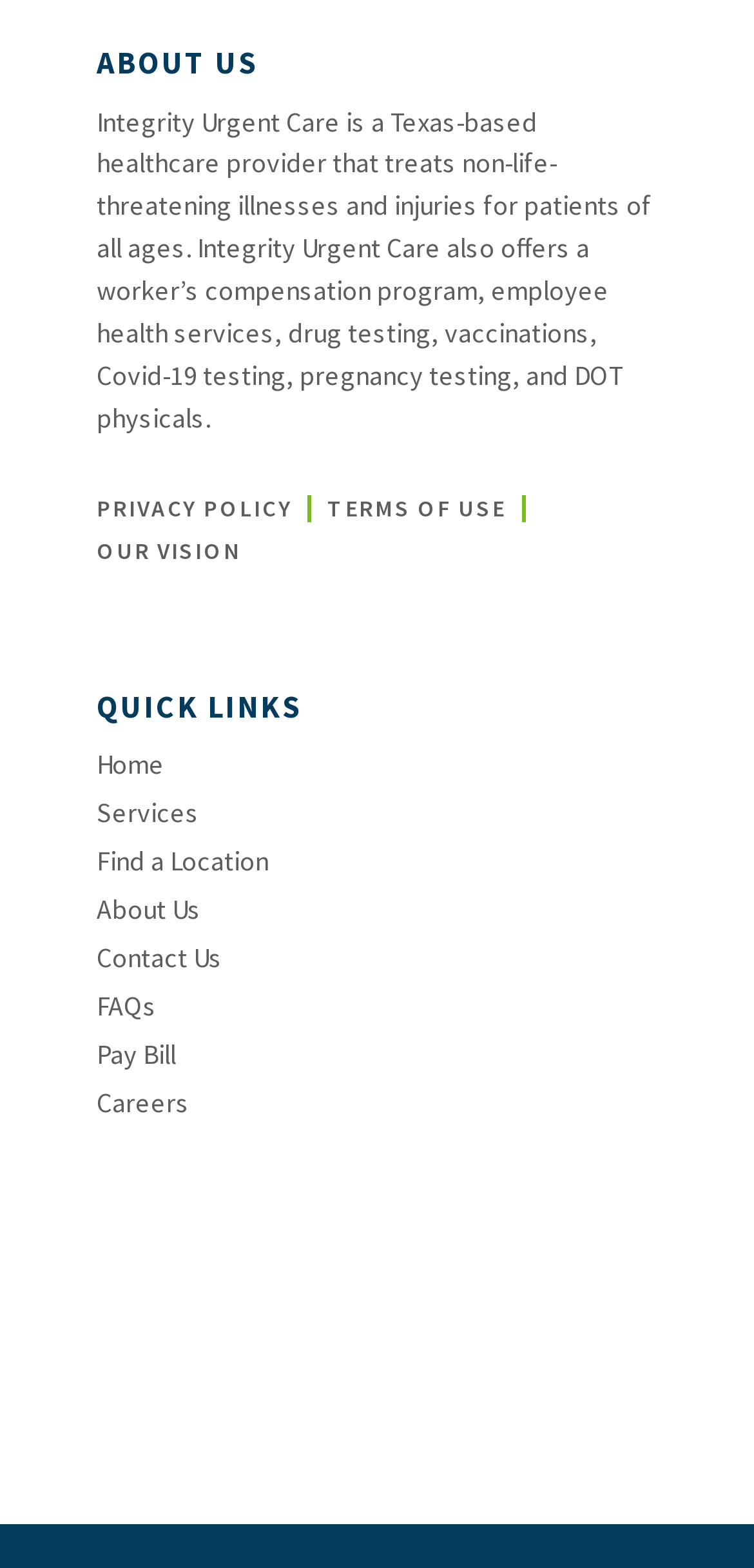Is Integrity Urgent Care a VA Authorized Urgent Care Provider?
Give a thorough and detailed response to the question.

There is an image element with the description 'VA Authorized Urgent Care Provider', which suggests that Integrity Urgent Care is a VA Authorized Urgent Care Provider.